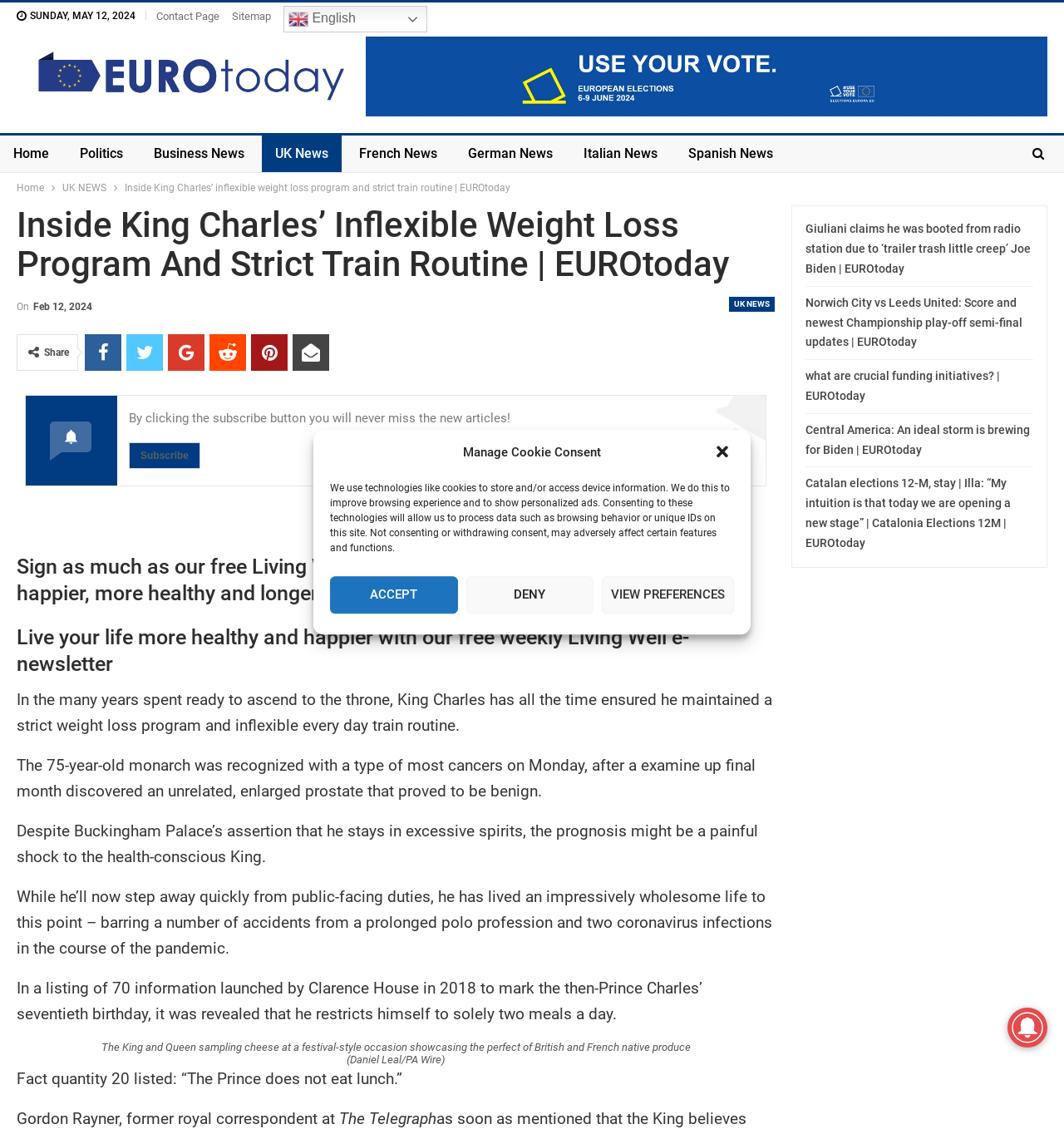Please find and provide the title of the webpage.

Inside King Charles’ Inflexible Weight Loss Program And Strict Train Routine | EUROtoday